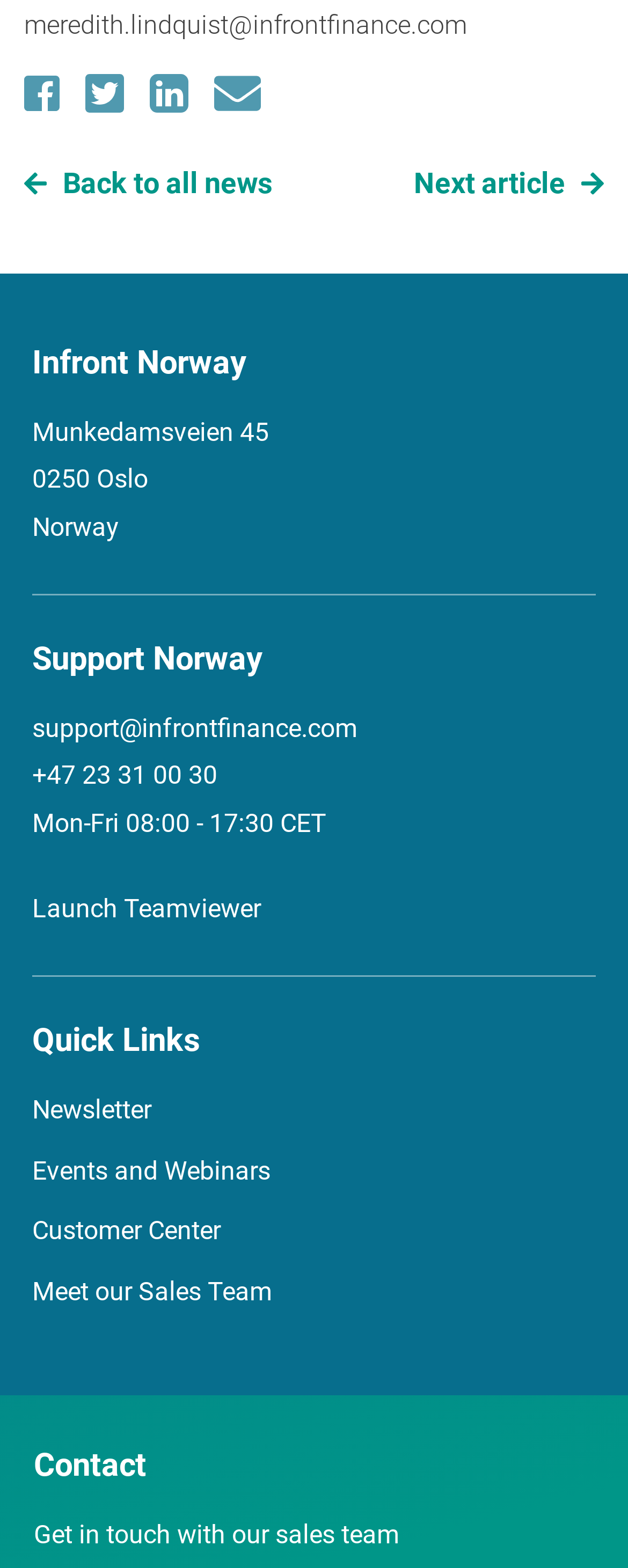From the given element description: "Newsletter", find the bounding box for the UI element. Provide the coordinates as four float numbers between 0 and 1, in the order [left, top, right, bottom].

[0.051, 0.698, 0.241, 0.717]